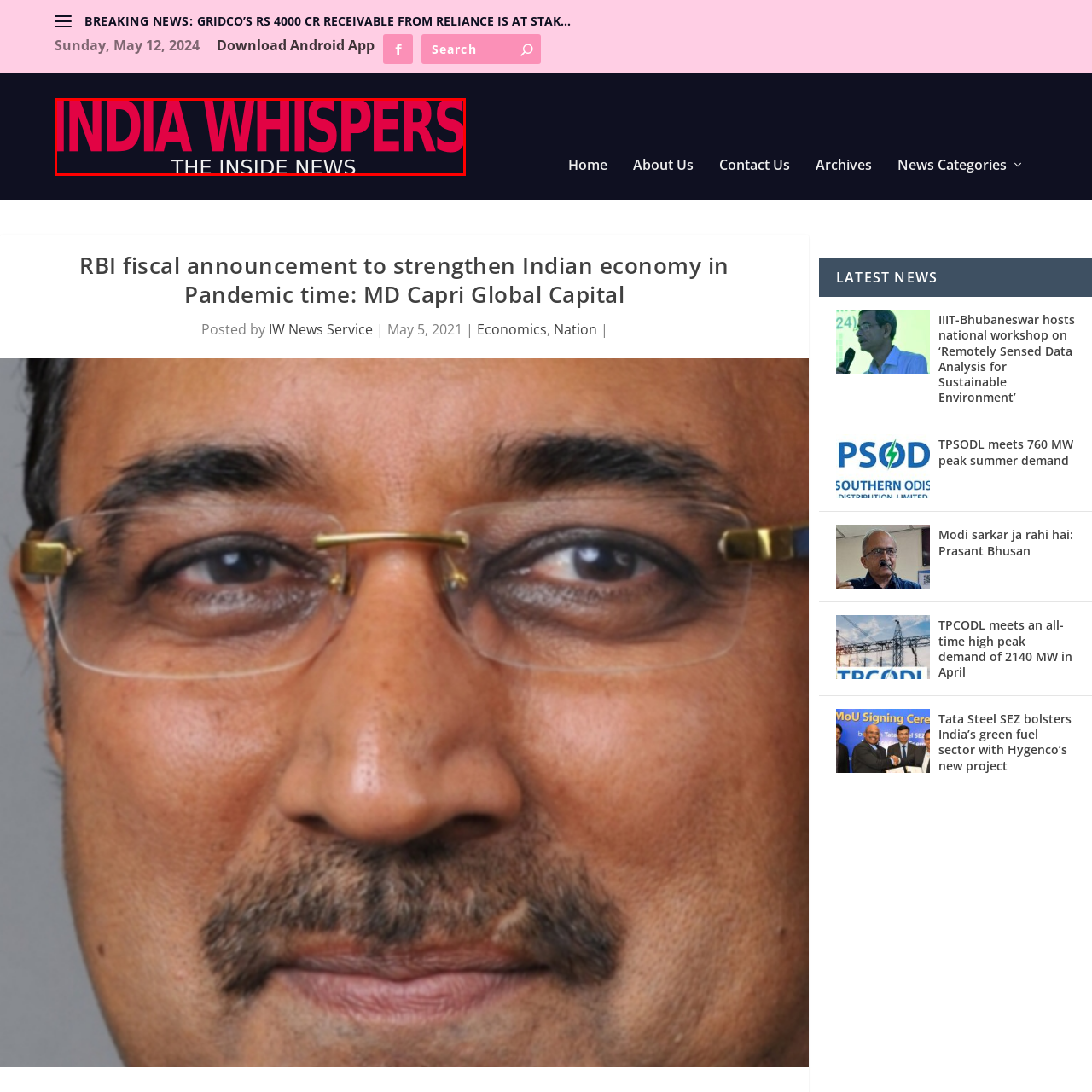Focus on the image confined within the red boundary and provide a single word or phrase in response to the question:
What is the dominant color of the logo?

Red